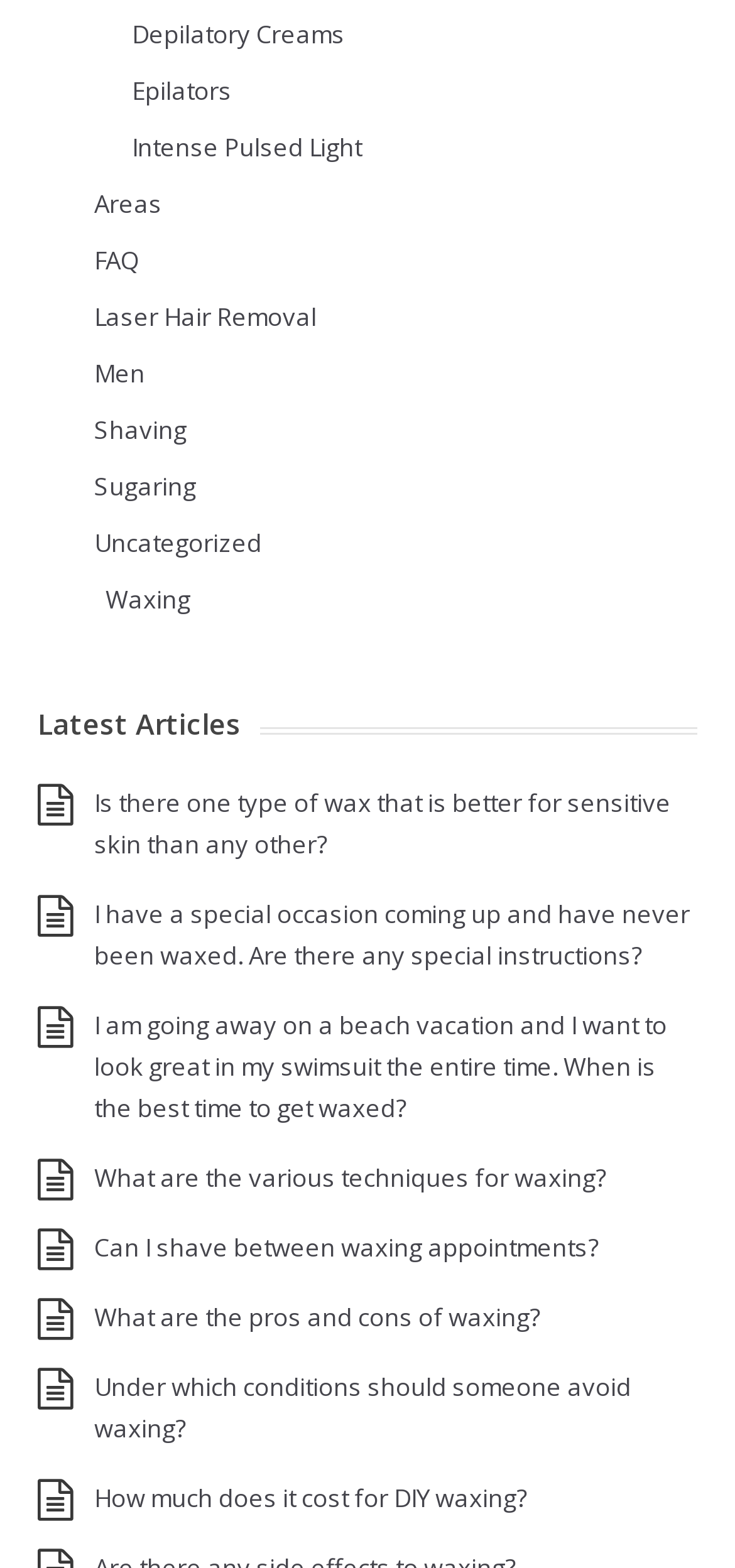Please specify the bounding box coordinates of the clickable section necessary to execute the following command: "contact us".

None